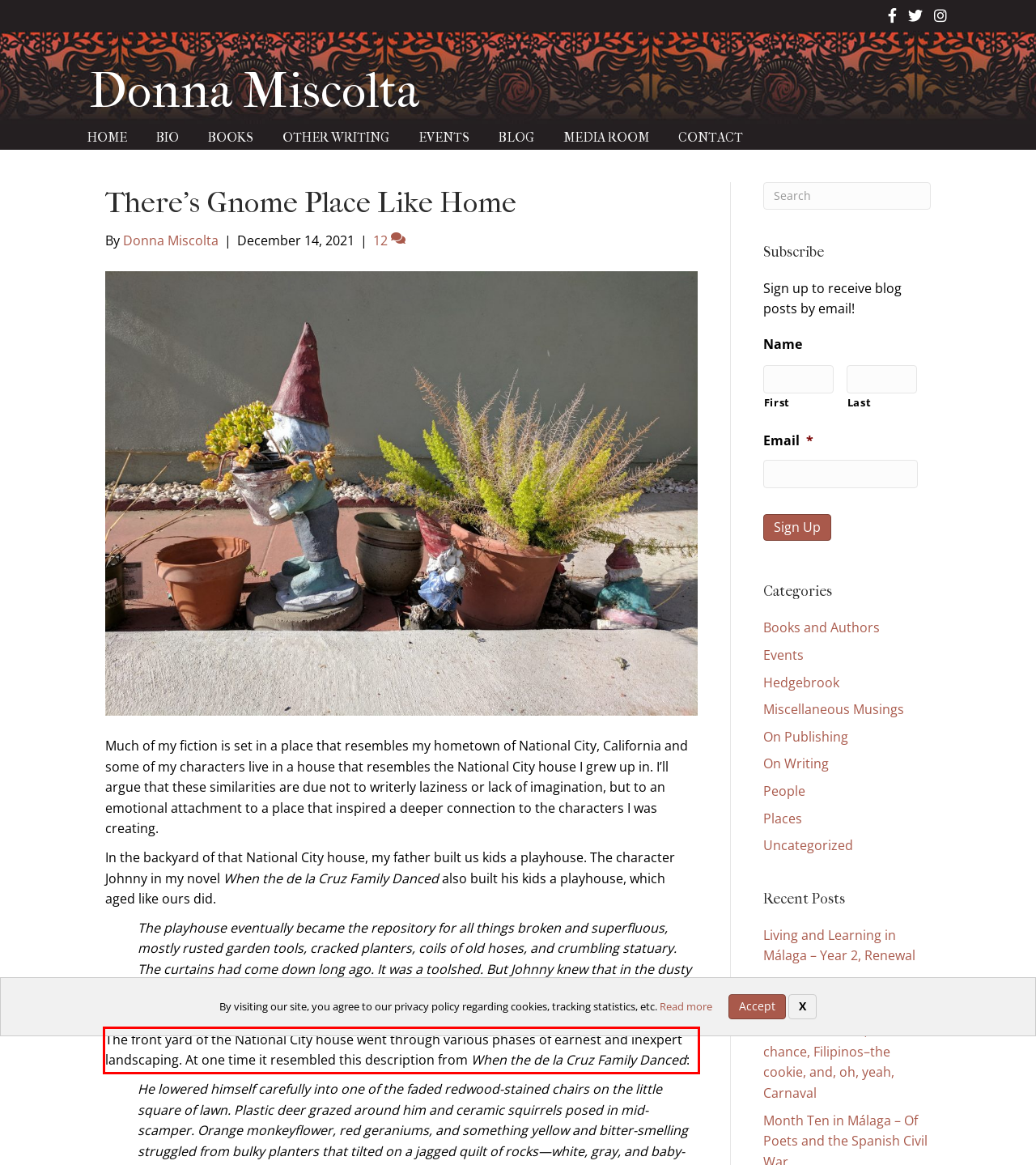Observe the screenshot of the webpage that includes a red rectangle bounding box. Conduct OCR on the content inside this red bounding box and generate the text.

The front yard of the National City house went through various phases of earnest and inexpert landscaping. At one time it resembled this description from When the de la Cruz Family Danced: